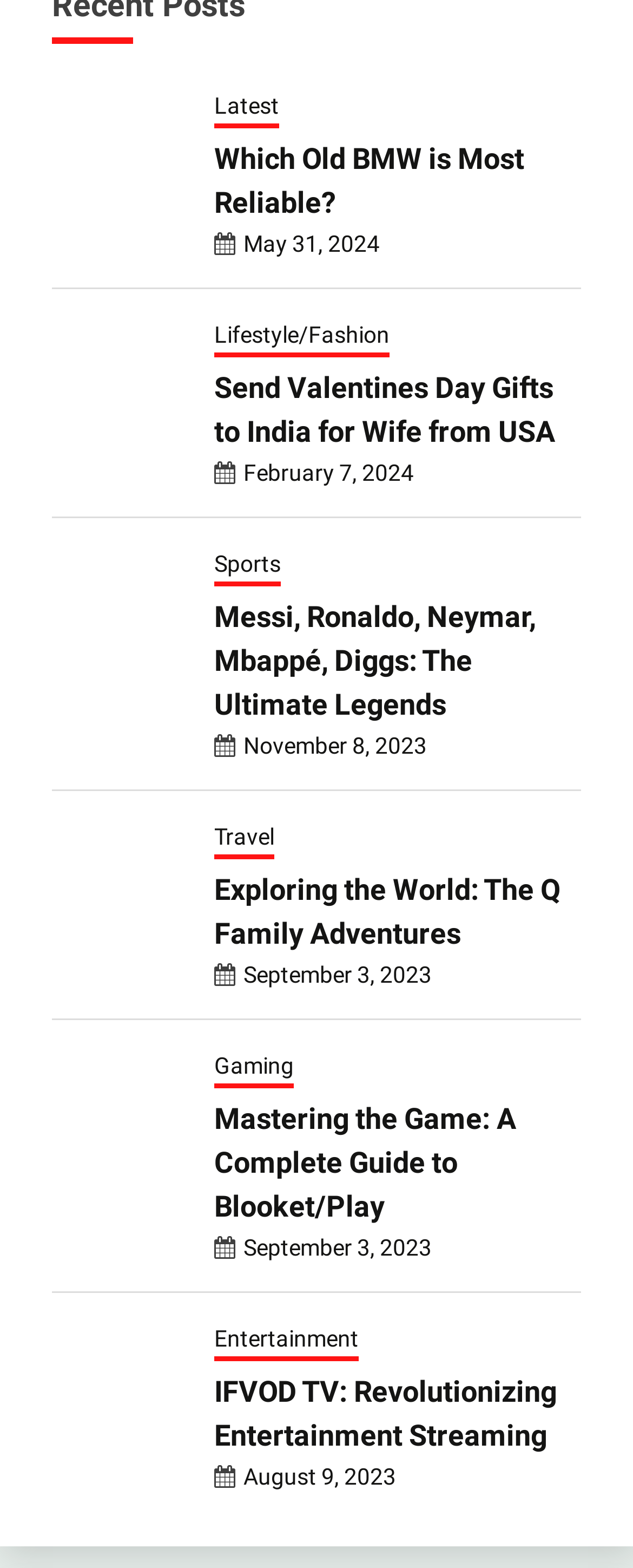Identify the bounding box coordinates of the section that should be clicked to achieve the task described: "Read the 'Messi, Ronaldo, Neymar, Mbappé, Diggs: The Ultimate Legends' article".

[0.338, 0.379, 0.918, 0.463]